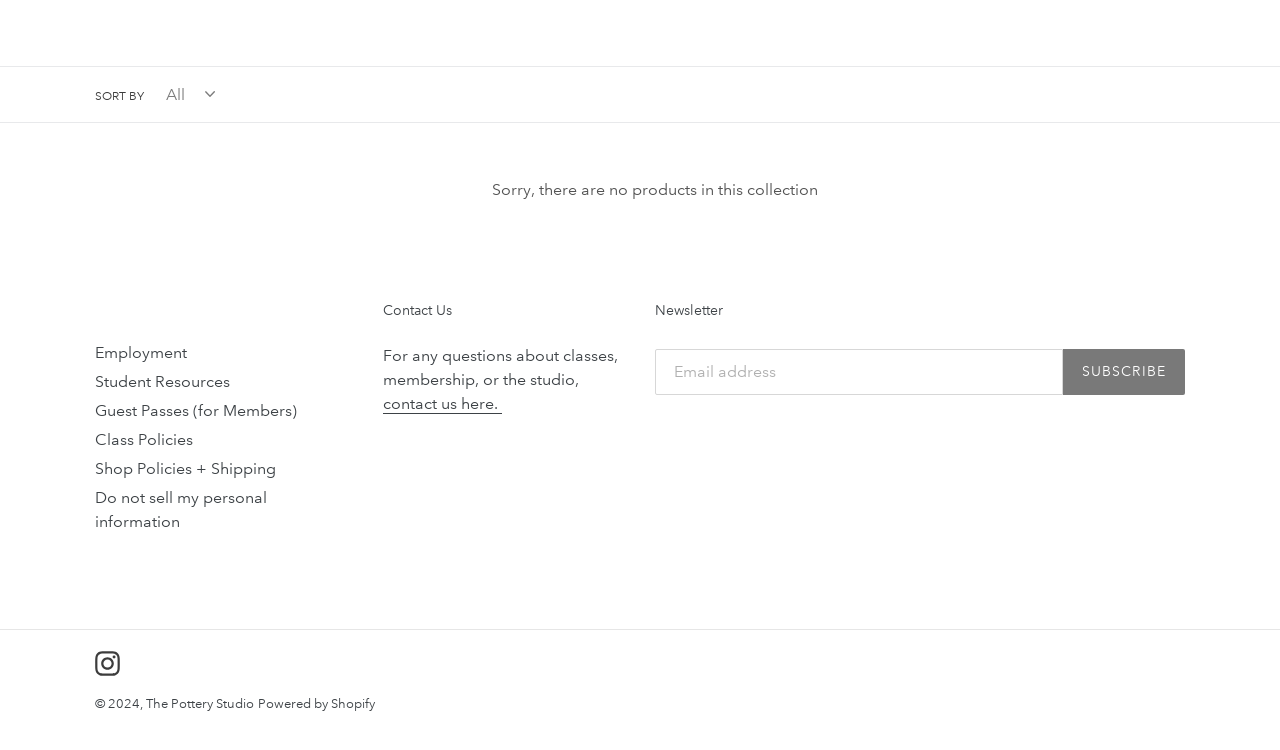Can you determine the bounding box coordinates of the area that needs to be clicked to fulfill the following instruction: "select an option from the sort by dropdown"?

[0.116, 0.089, 0.174, 0.163]